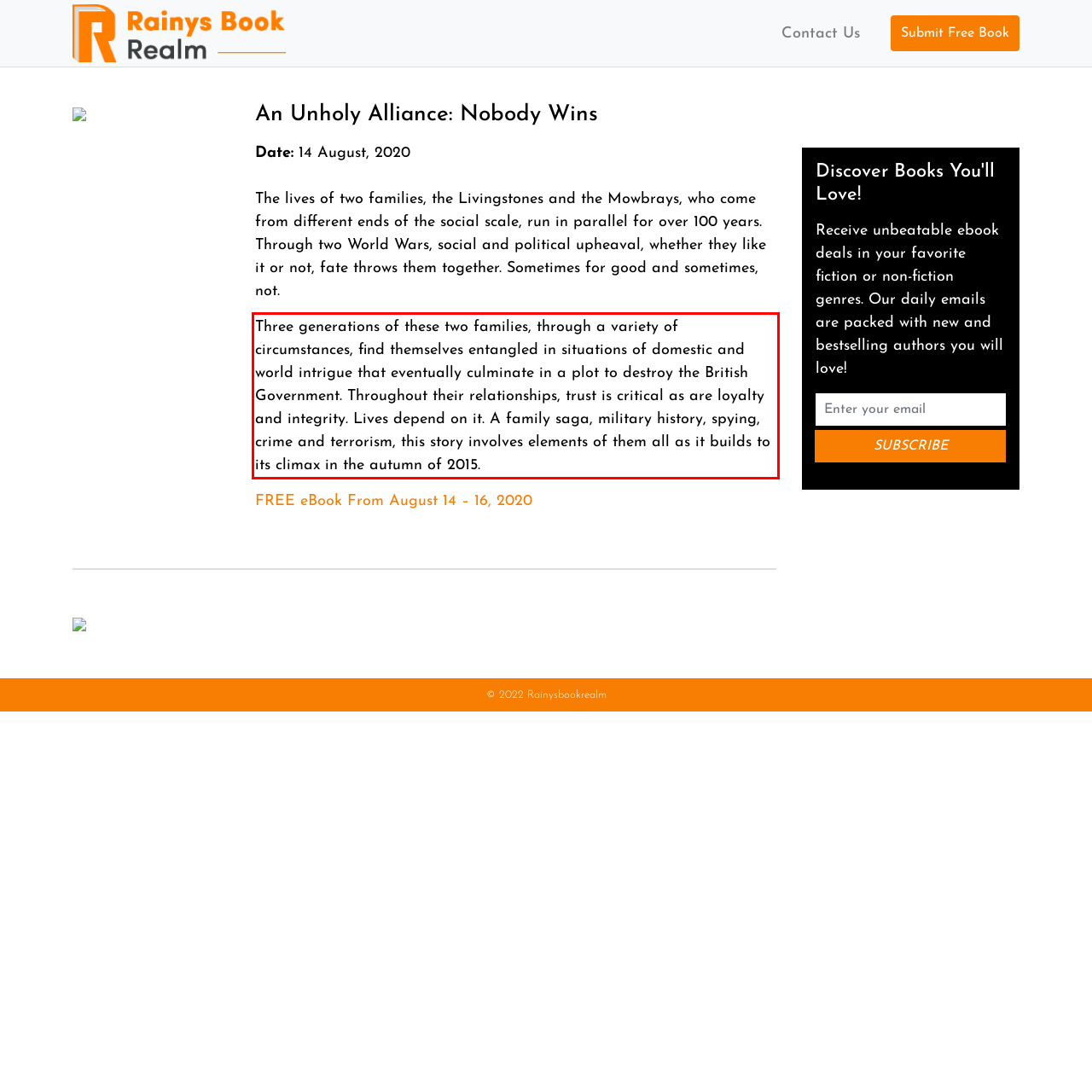Using the webpage screenshot, recognize and capture the text within the red bounding box.

Three generations of these two families, through a variety of circumstances, find themselves entangled in situations of domestic and world intrigue that eventually culminate in a plot to destroy the British Government. Throughout their relationships, trust is critical as are loyalty and integrity. Lives depend on it. A family saga, military history, spying, crime and terrorism, this story involves elements of them all as it builds to its climax in the autumn of 2015.